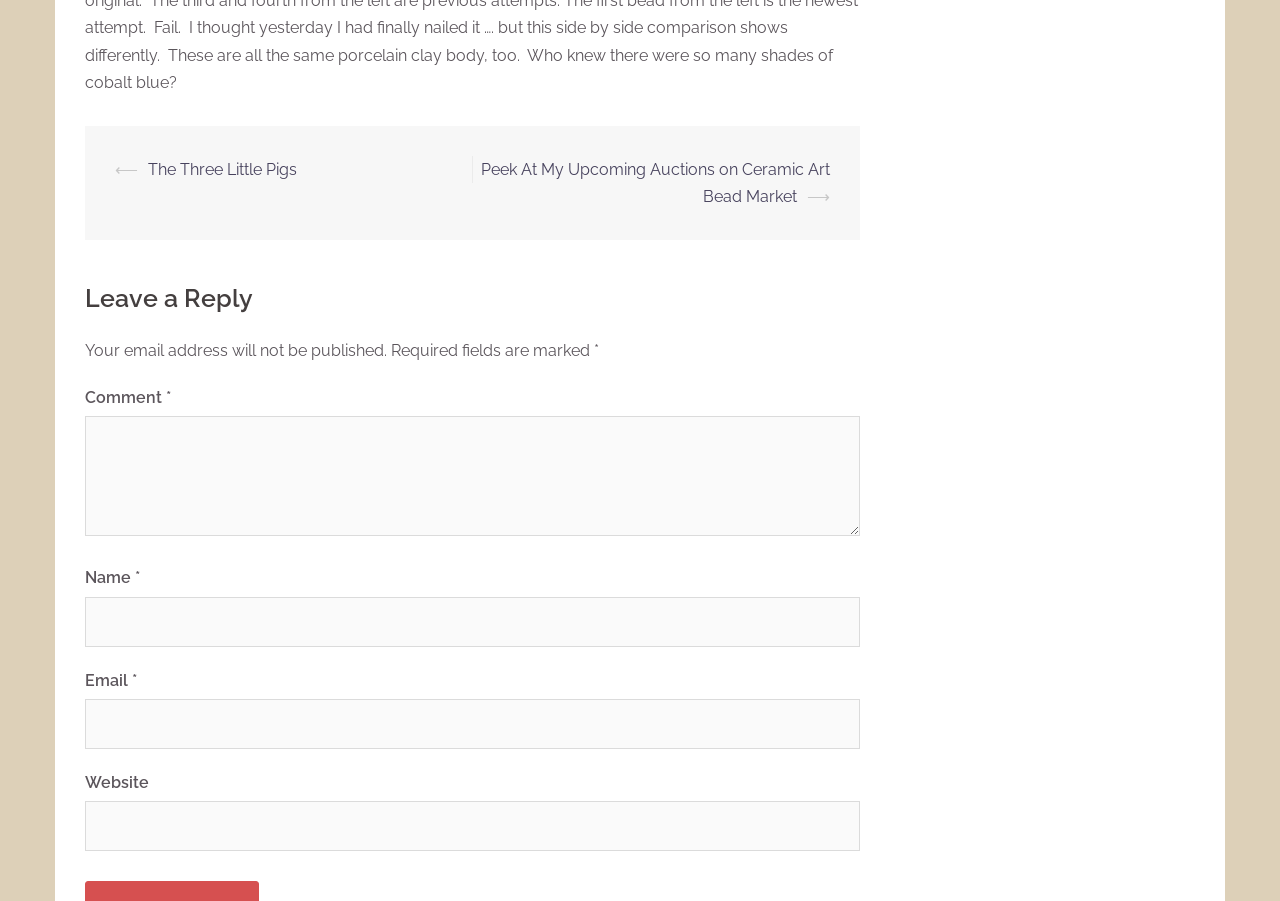Predict the bounding box for the UI component with the following description: "parent_node: Email * aria-describedby="email-notes" name="email"".

[0.066, 0.776, 0.672, 0.831]